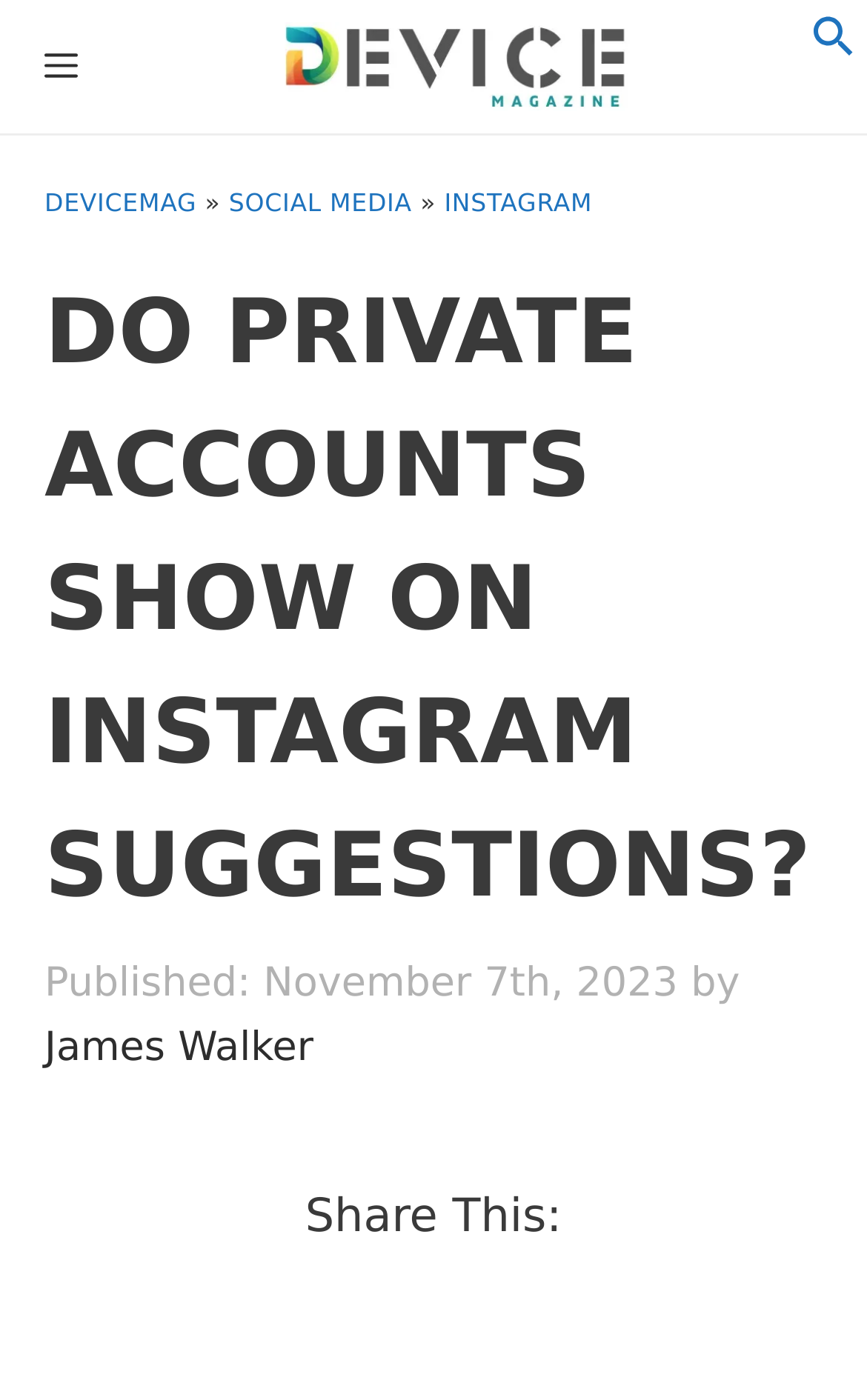What is the purpose of the button at the top left corner?
Using the image, provide a concise answer in one word or a short phrase.

MENU